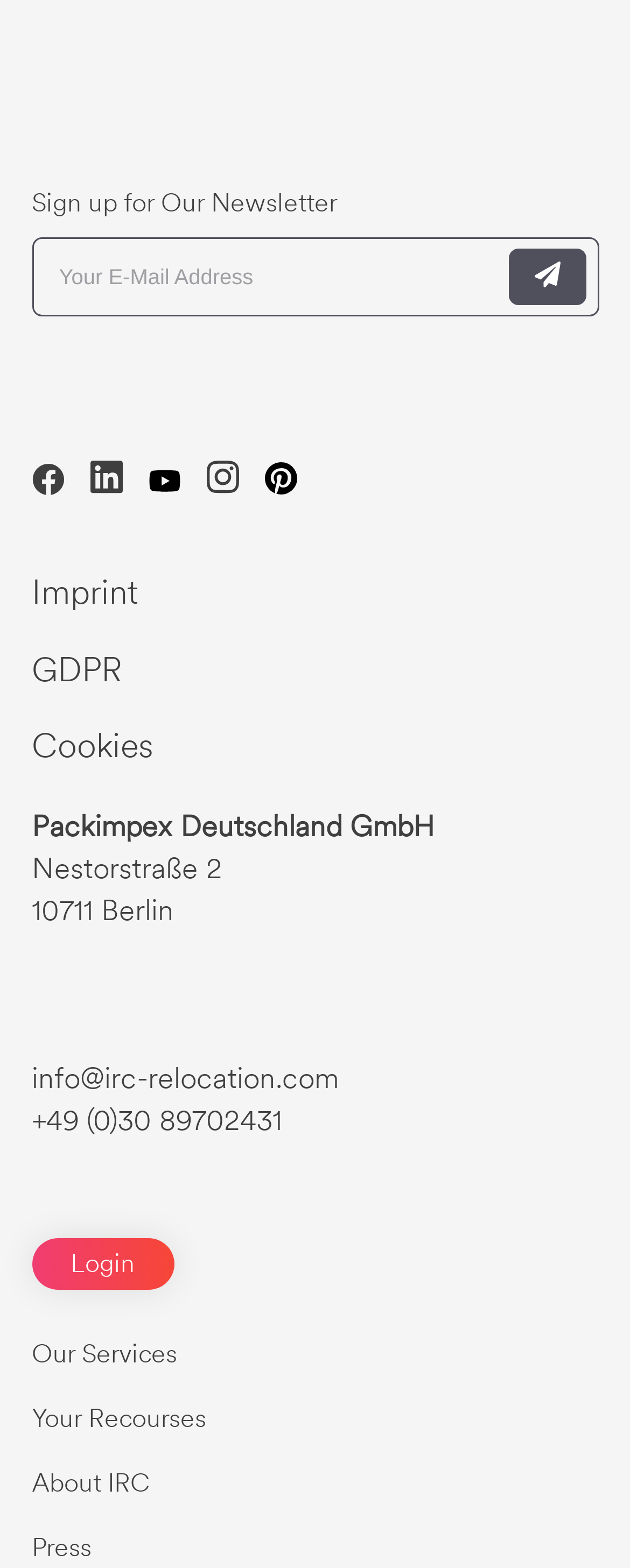Determine the bounding box coordinates of the area to click in order to meet this instruction: "Sign up for the newsletter".

[0.05, 0.152, 0.95, 0.202]